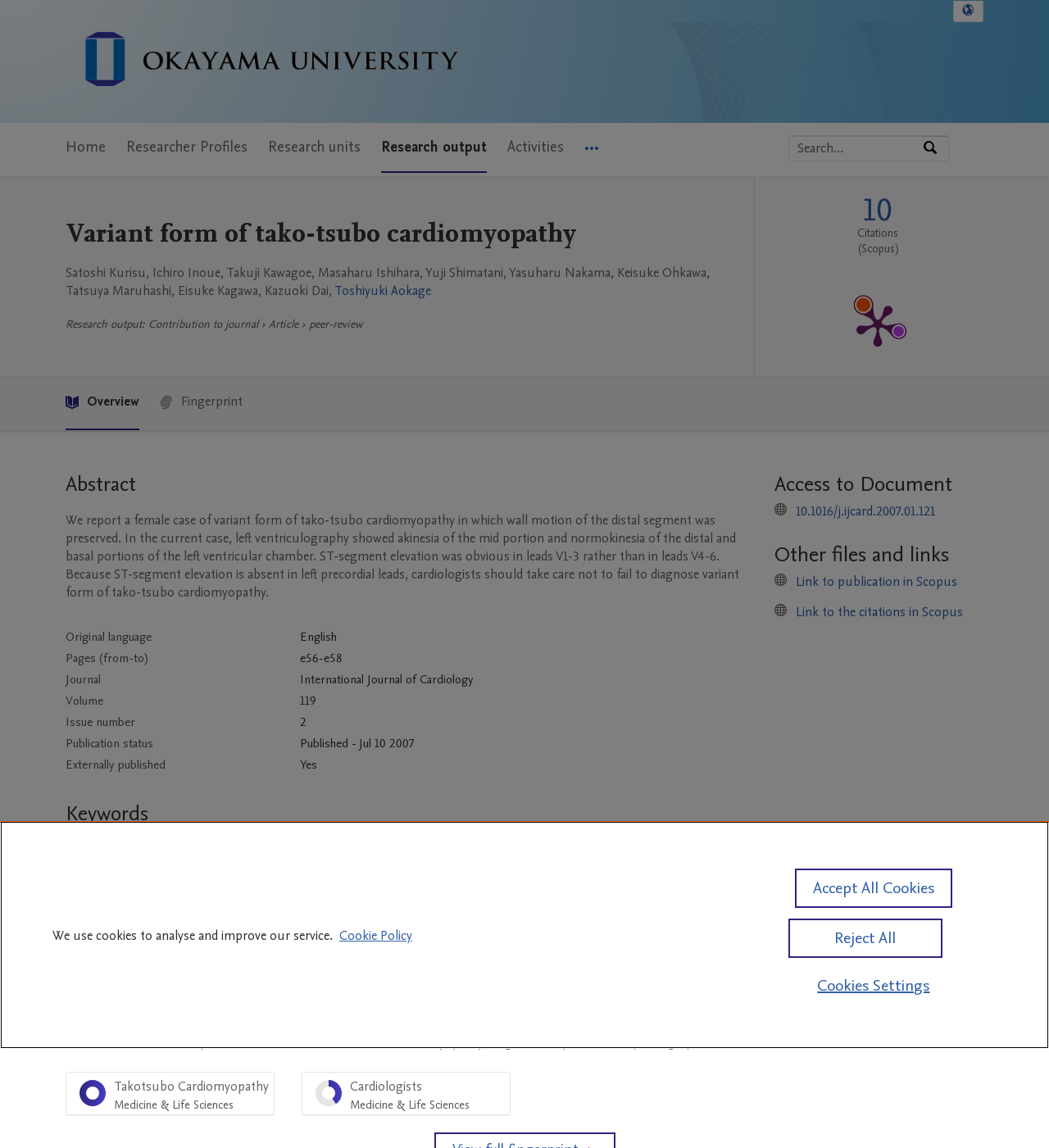Find and generate the main title of the webpage.

Variant form of tako-tsubo cardiomyopathy